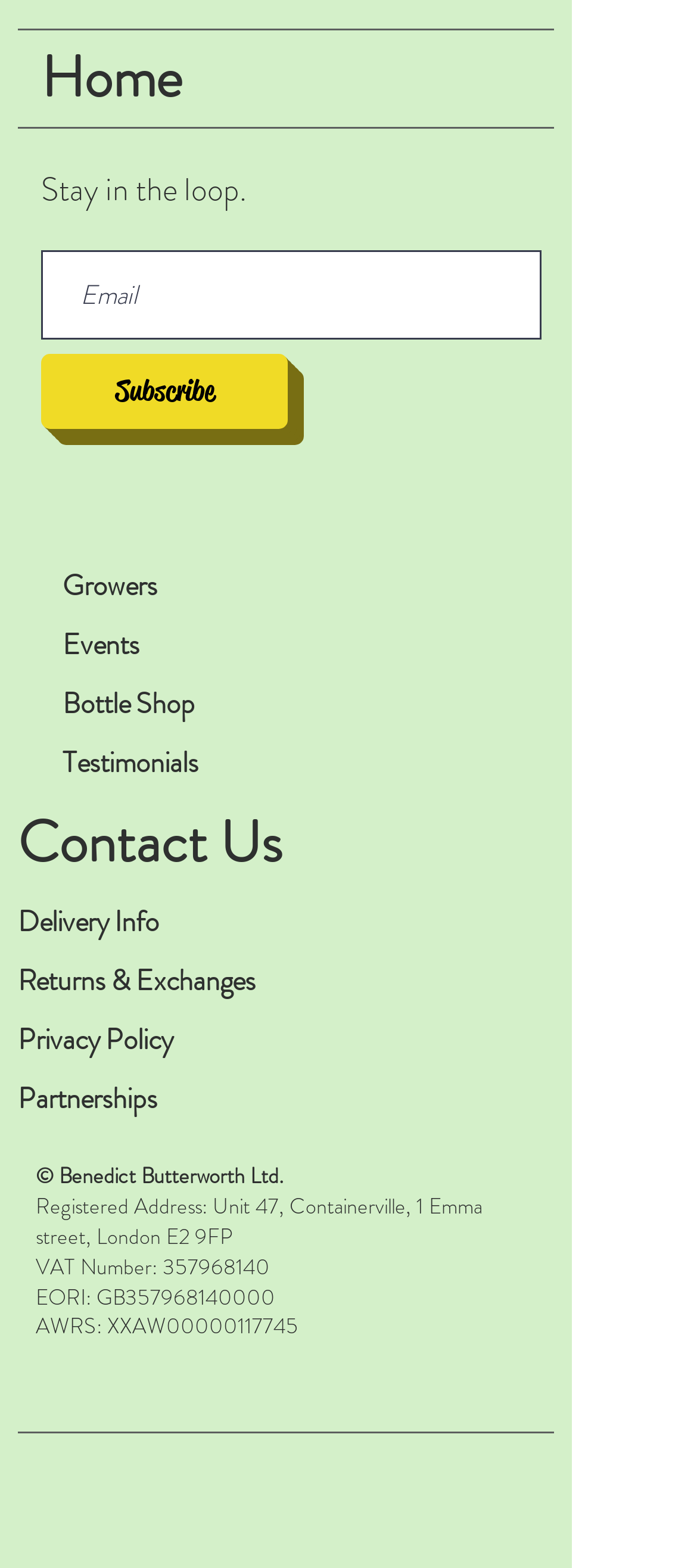Use a single word or phrase to answer this question: 
How many links are there in the 'Growers' section?

1